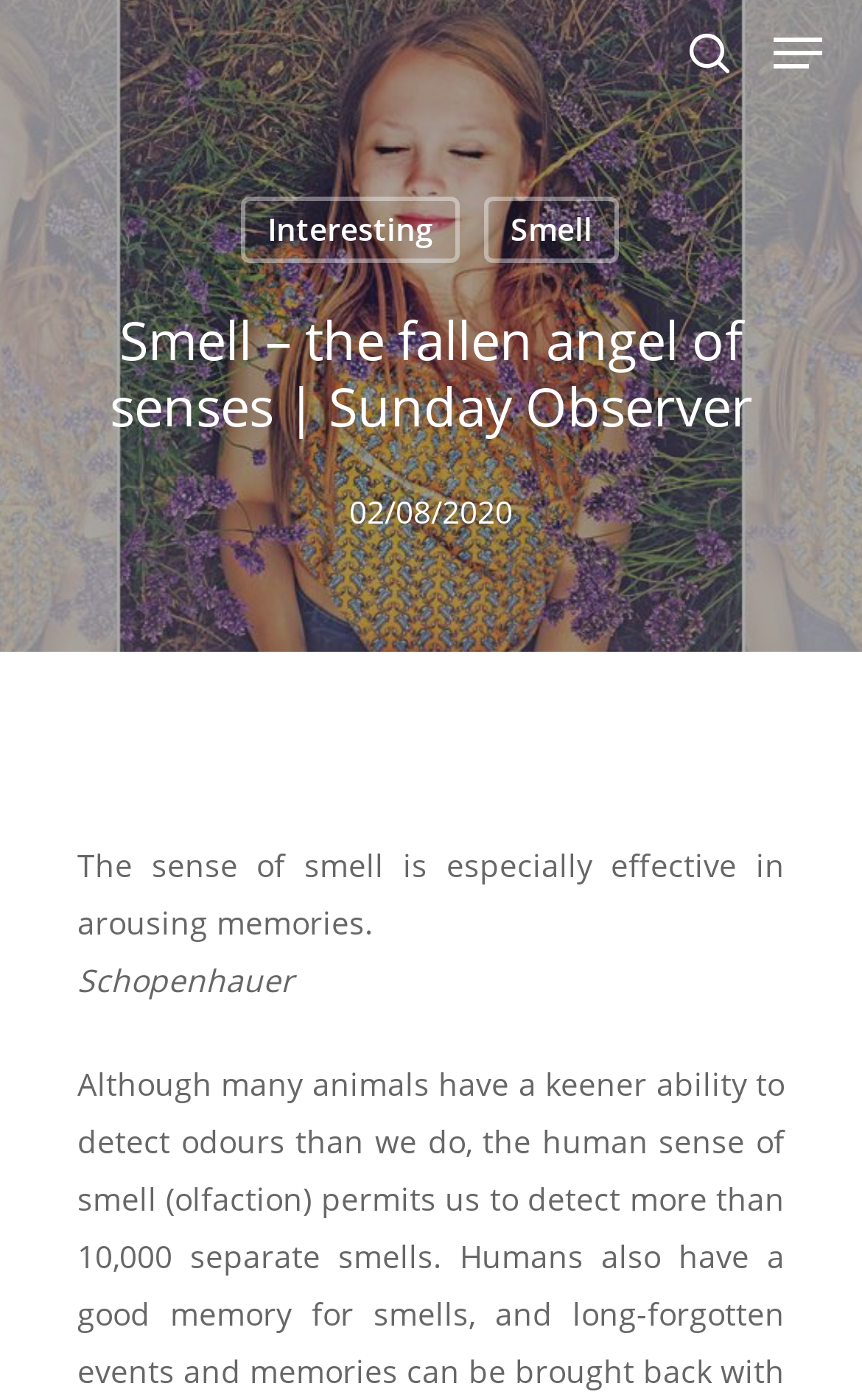What is the sense being discussed in the article?
Look at the screenshot and give a one-word or phrase answer.

Smell